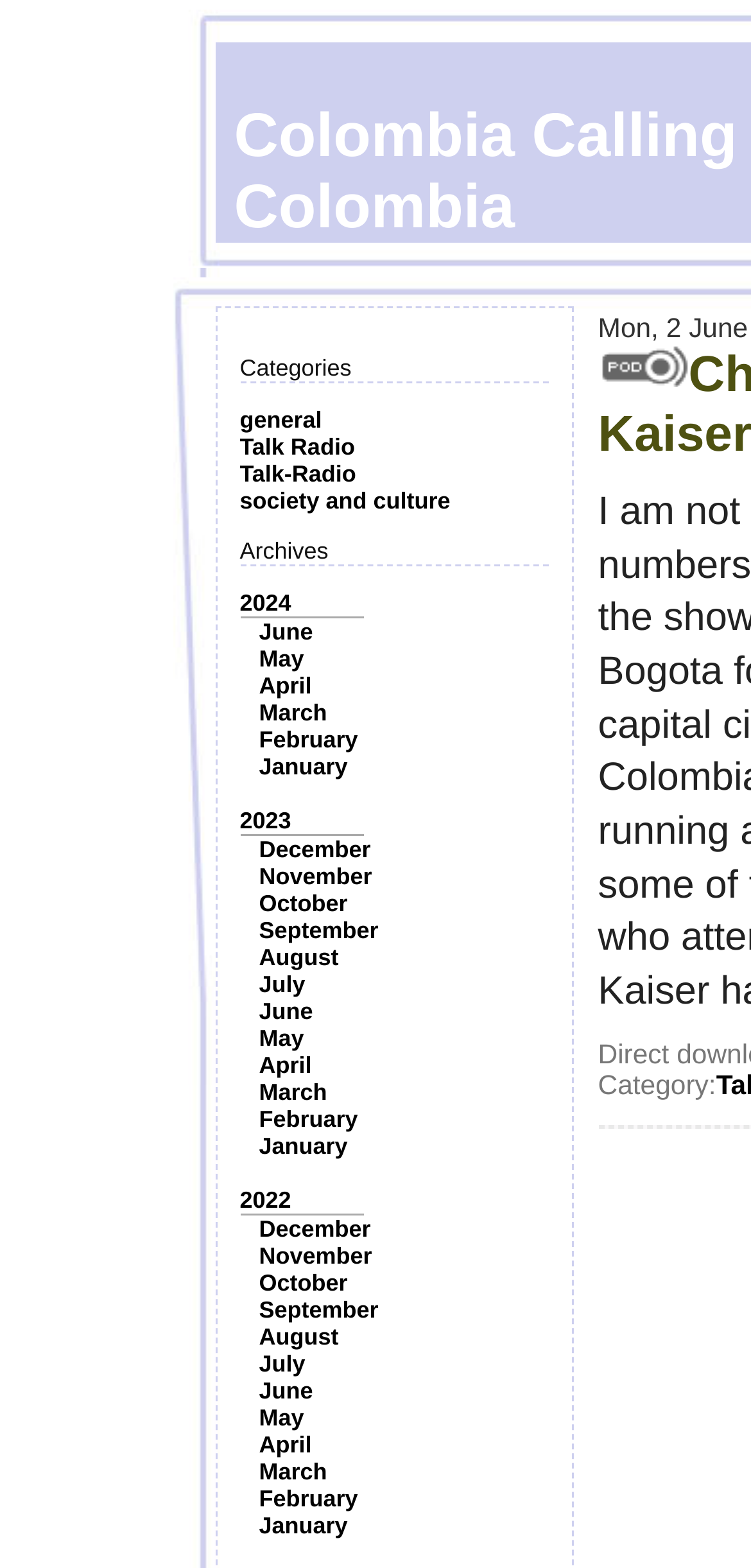Offer a thorough description of the webpage.

The webpage is titled "Colombia Calling - The English Voice in Colombia". At the top, there is a section with the title "Categories" followed by a list of links, including "general", "Talk Radio", "Talk-Radio", and "society and culture". 

Below the categories section, there is another section with the title "Archives". This section contains a list of links to different years, including "2024", "2023", and "2022". Each year is followed by a list of links to specific months, such as "June", "May", "April", and so on.

On the right side of the page, there is an image located near the top. Below the image, there is a text "Category:".

Overall, the webpage appears to be a blog or news website, with categories and archives of articles or podcasts.